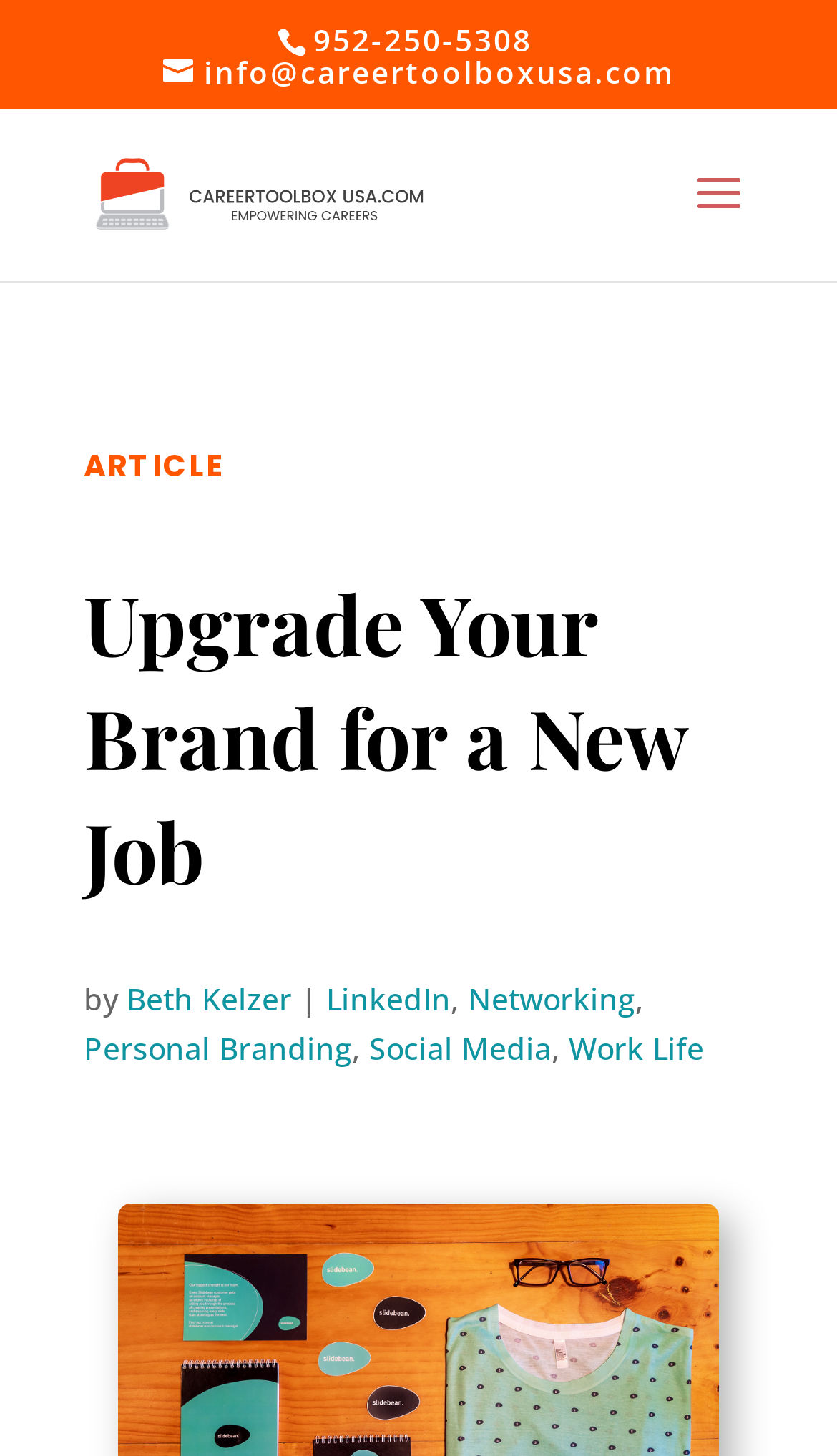Locate the bounding box for the described UI element: "Personal Branding". Ensure the coordinates are four float numbers between 0 and 1, formatted as [left, top, right, bottom].

[0.1, 0.706, 0.421, 0.734]